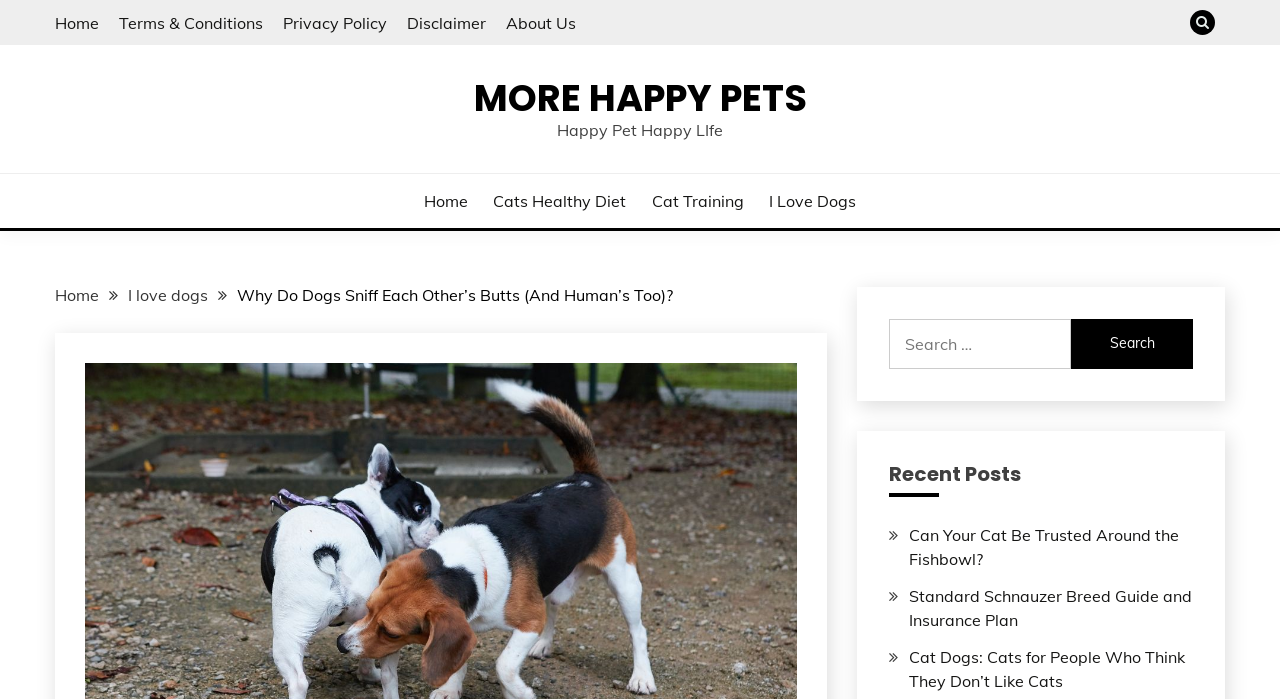Determine the bounding box coordinates for the area you should click to complete the following instruction: "go to home page".

[0.043, 0.018, 0.077, 0.046]